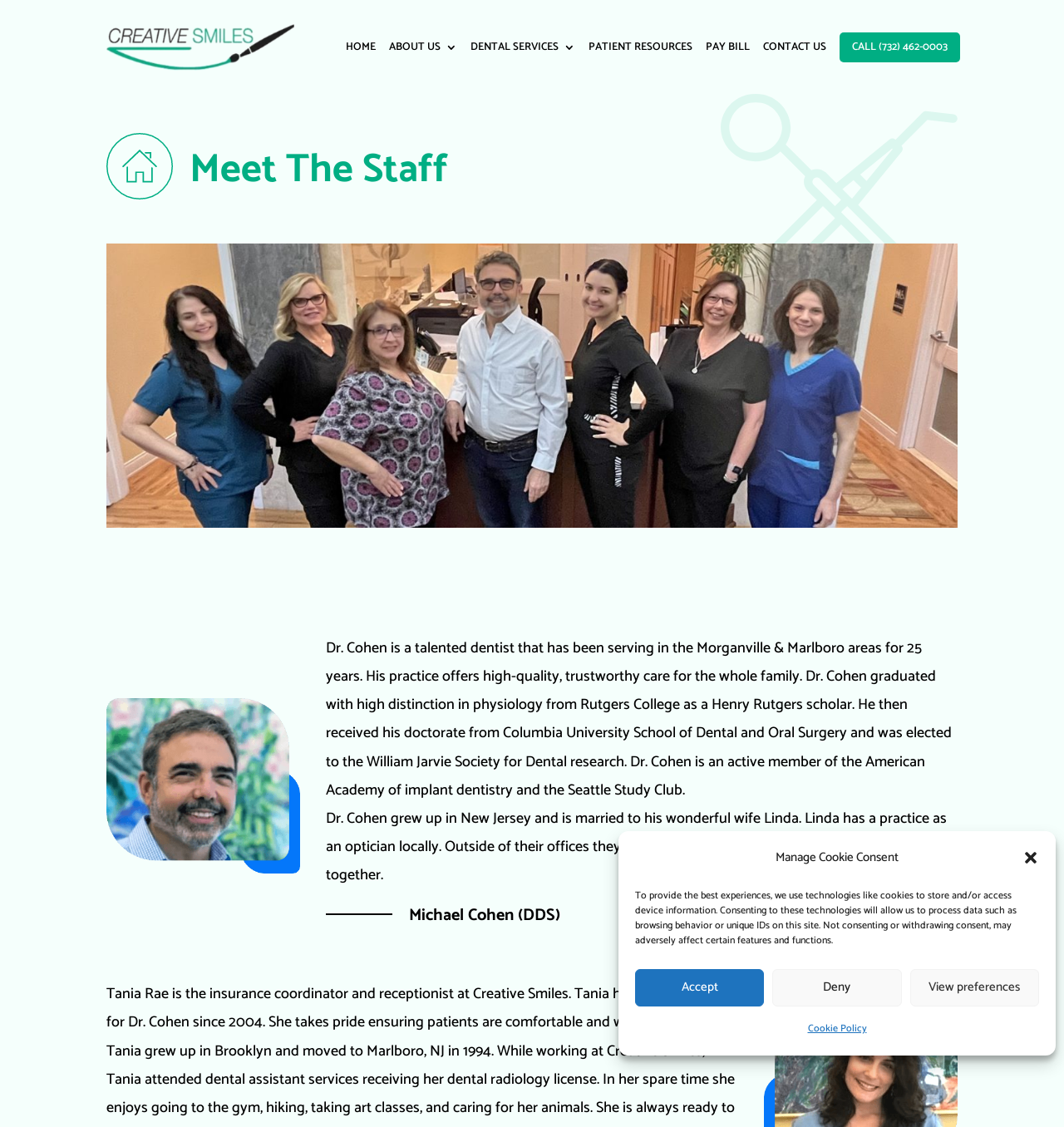Observe the image and answer the following question in detail: What is the location of the dental practice?

The webpage mentions that Dr. Cohen has been serving in the Morganville & Marlboro areas for 25 years, indicating that his dental practice is located in these areas.